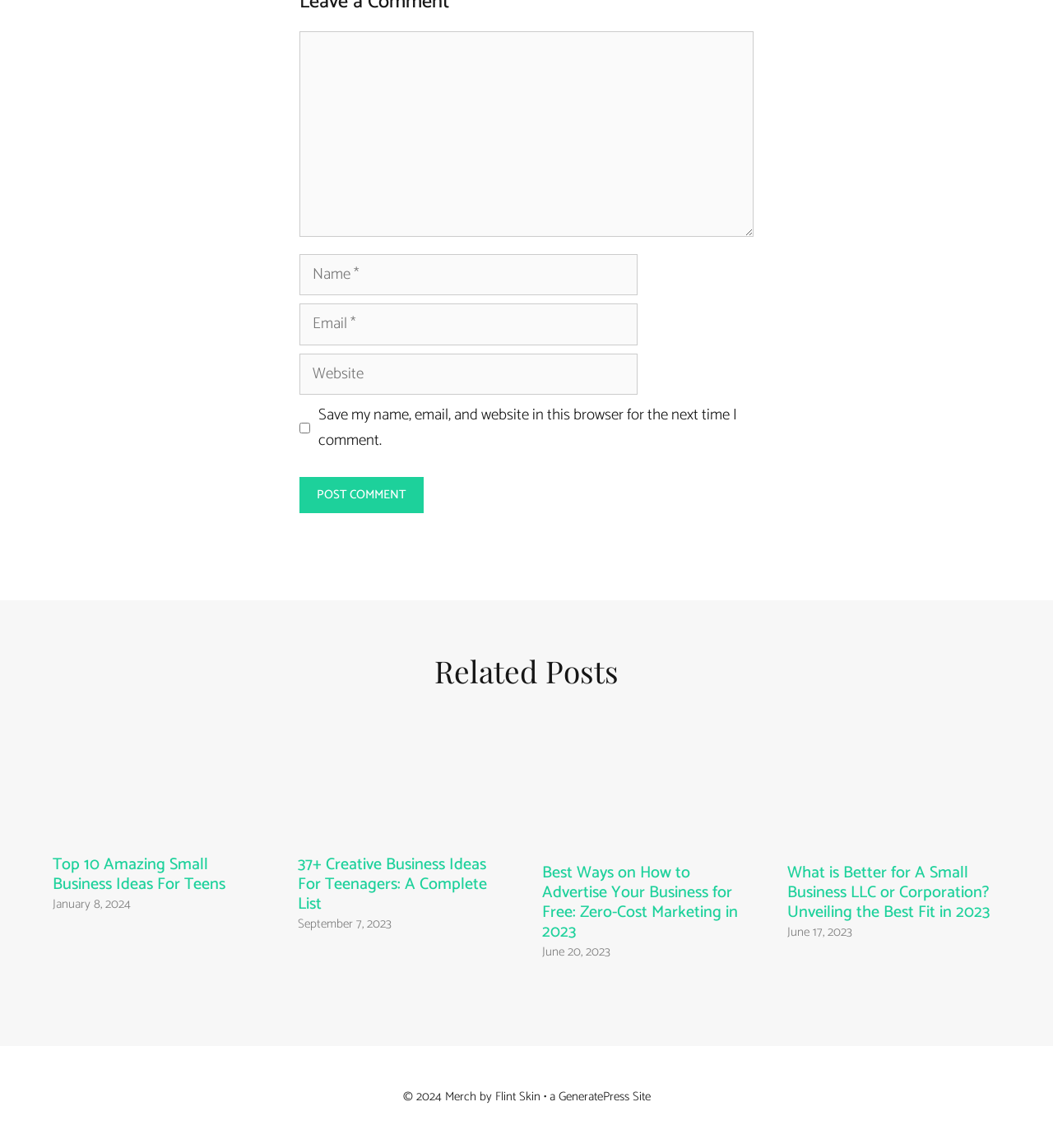Specify the bounding box coordinates of the area that needs to be clicked to achieve the following instruction: "Read the article 'Small Business Ideas for teens'".

[0.05, 0.709, 0.253, 0.731]